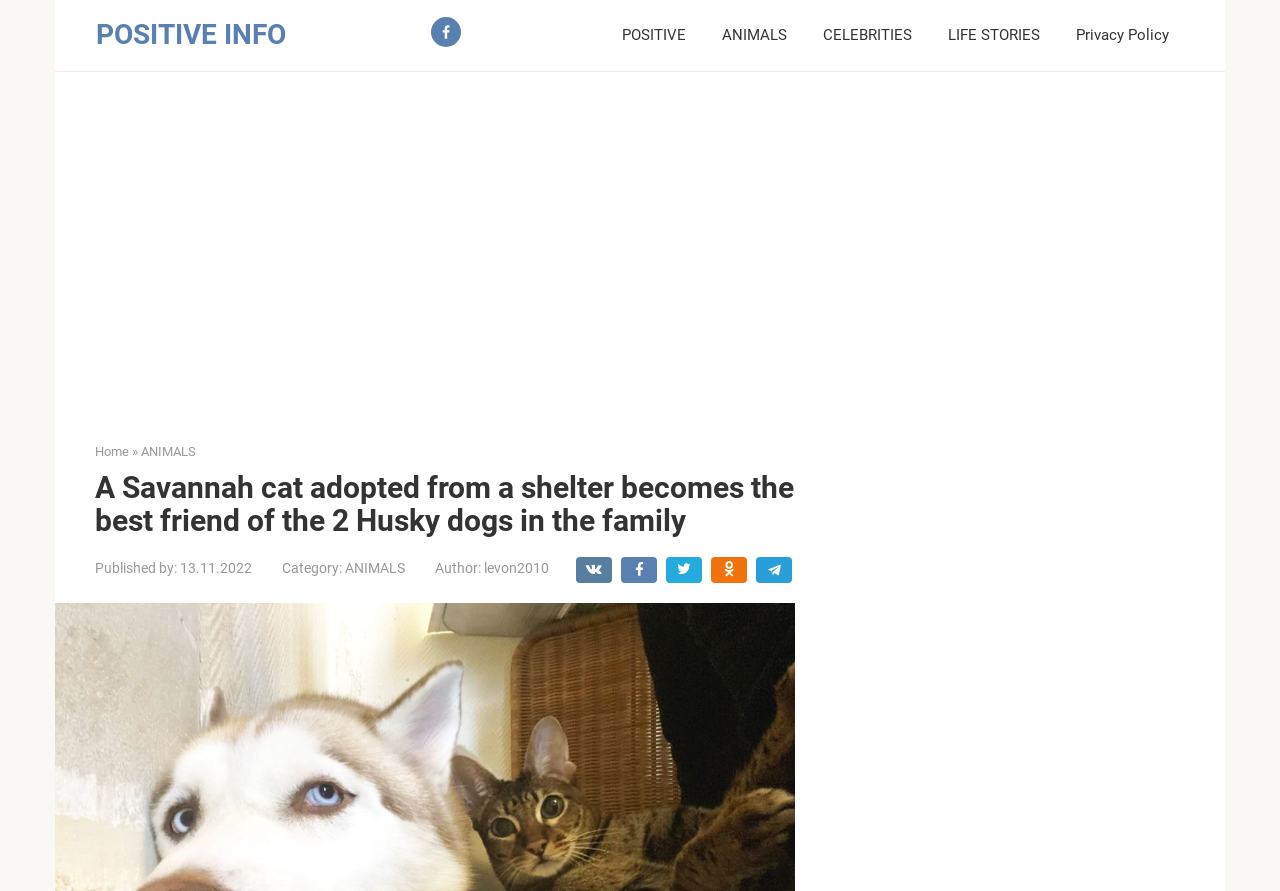Give a concise answer using one word or a phrase to the following question:
Who is the author of the article?

levon2010